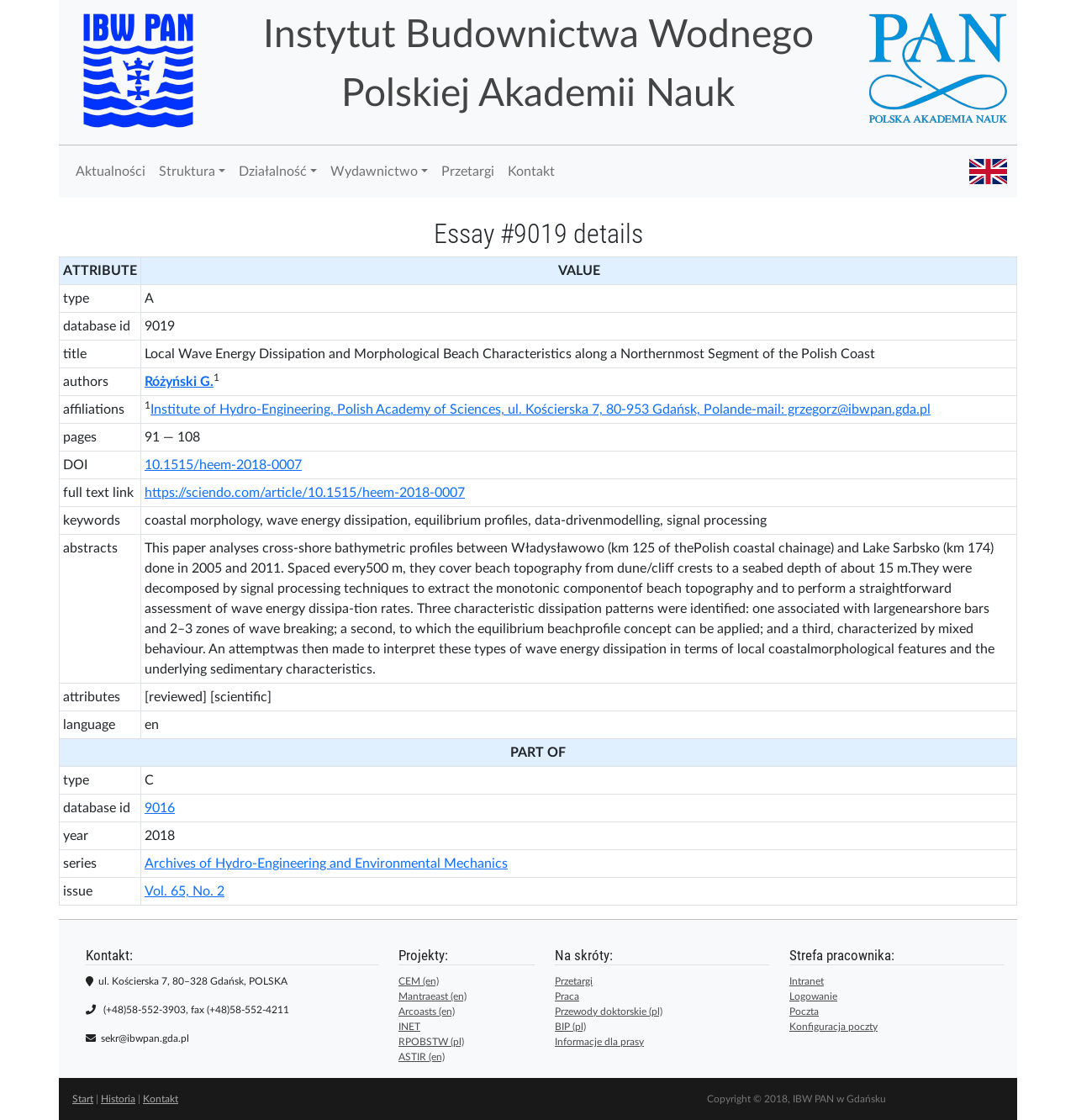Create an elaborate caption that covers all aspects of the webpage.

The webpage is about a publication details page from the Institute of Hydro-Engineering of the Polish Academy of Sciences in Gdańsk. At the top, there is a header section with a plugin object on the left and another on the right. Below the header, there are several navigation links, including "Aktualności", "Struktura", "Działalność", "Wydawnictwo", "Przetargi", and "Kontakt". On the far right, there is a link to an "English version" with a corresponding image.

The main content of the page is a table with multiple rows, each containing details about the publication. The table has two columns, with the left column displaying attributes such as "type", "database id", "title", "authors", "affiliations", "pages", "DOI", "full text link", "keywords", "abstracts", "attributes", "language", and the right column displaying the corresponding values. The values include the title of the publication, the authors' names, affiliations, and other relevant information.

Below the table, there is a heading "Kontakt:" which seems to be a section for contact information, but it does not contain any specific details.